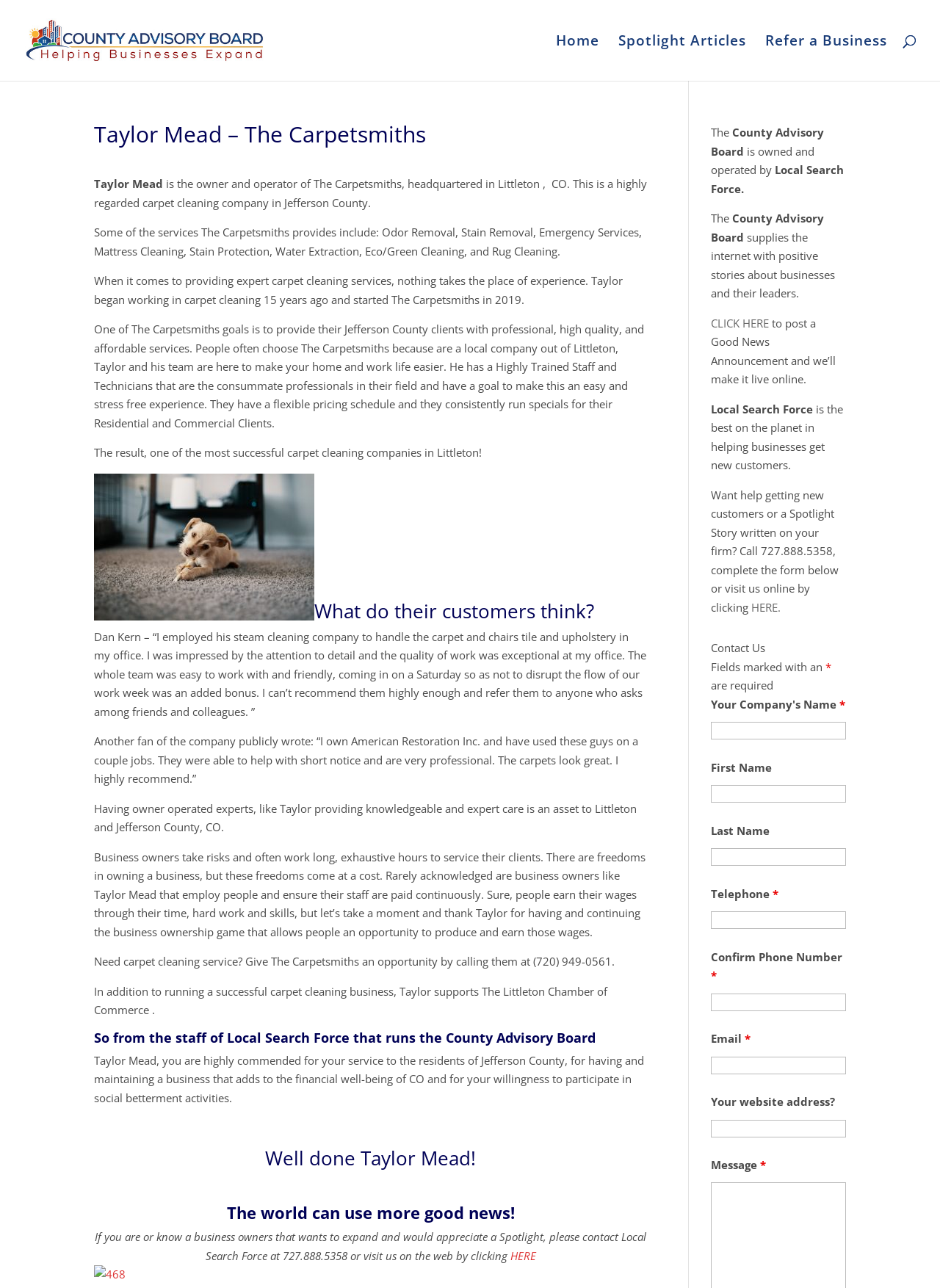Pinpoint the bounding box coordinates of the clickable area needed to execute the instruction: "Click the '1. Appointment and fitness of registered persons' link". The coordinates should be specified as four float numbers between 0 and 1, i.e., [left, top, right, bottom].

None